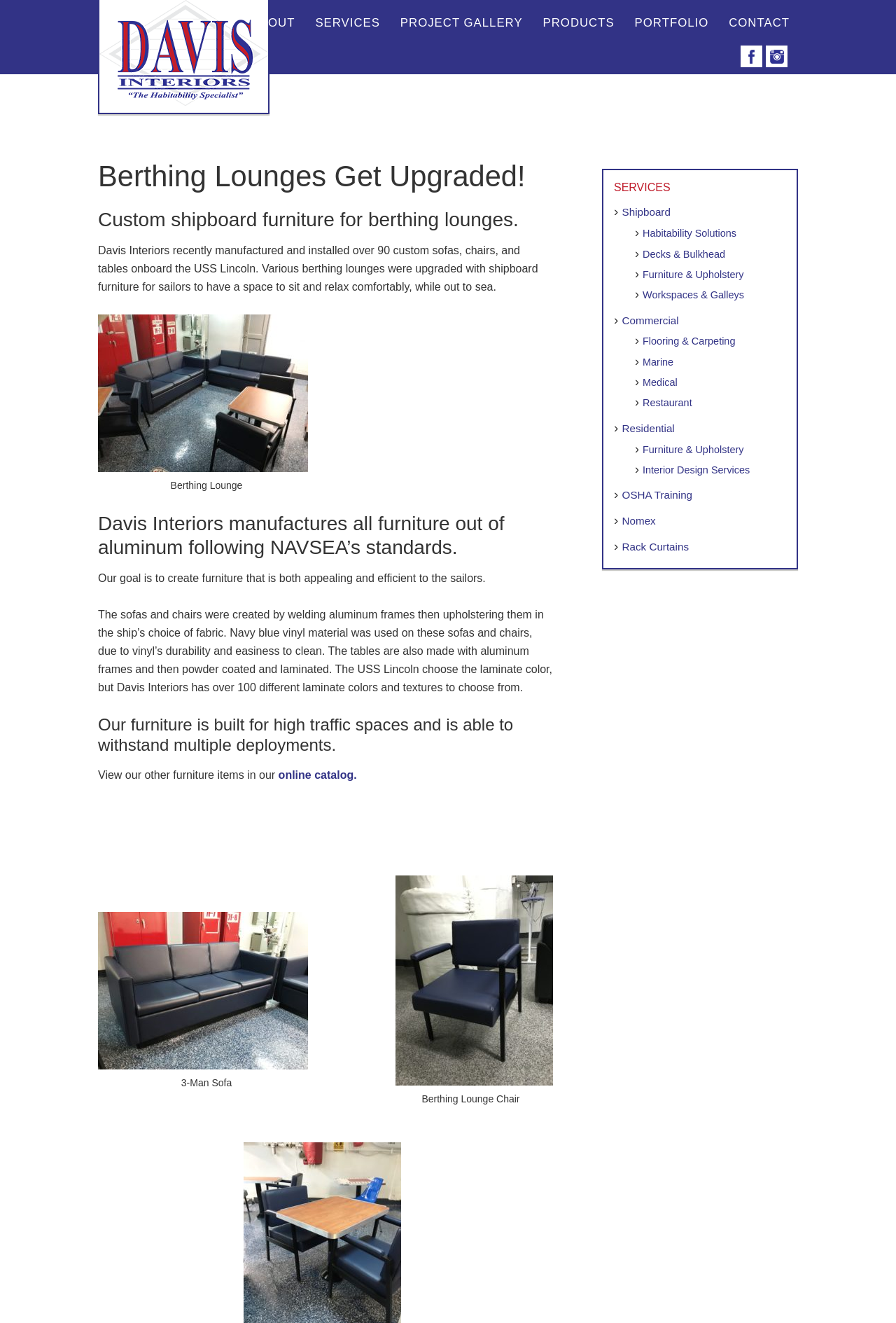Determine the bounding box coordinates of the clickable region to follow the instruction: "Check out Shipboard".

[0.694, 0.156, 0.748, 0.165]